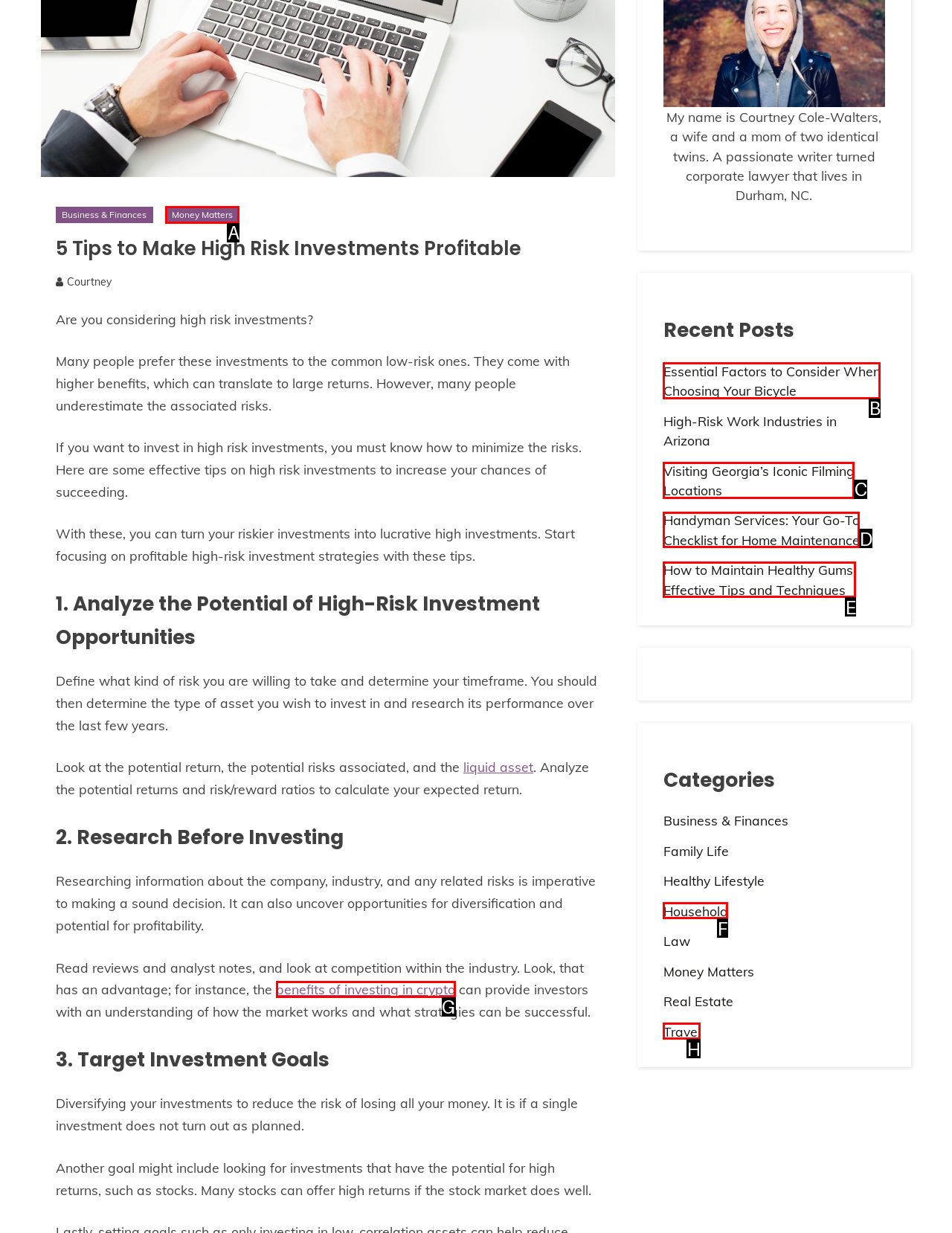Which lettered UI element aligns with this description: Visiting Georgia’s Iconic Filming Locations
Provide your answer using the letter from the available choices.

C